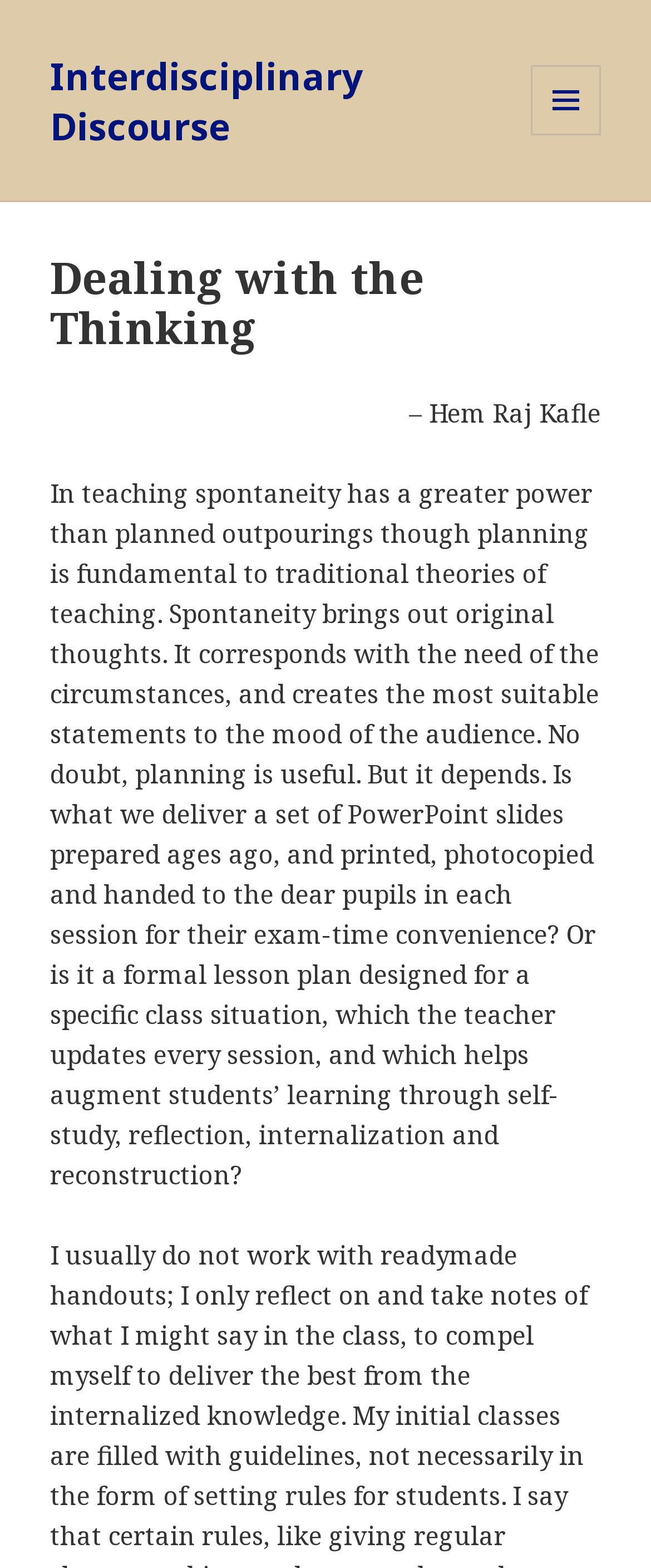Using the element description: "Menu and widgets", determine the bounding box coordinates. The coordinates should be in the format [left, top, right, bottom], with values between 0 and 1.

[0.815, 0.042, 0.923, 0.086]